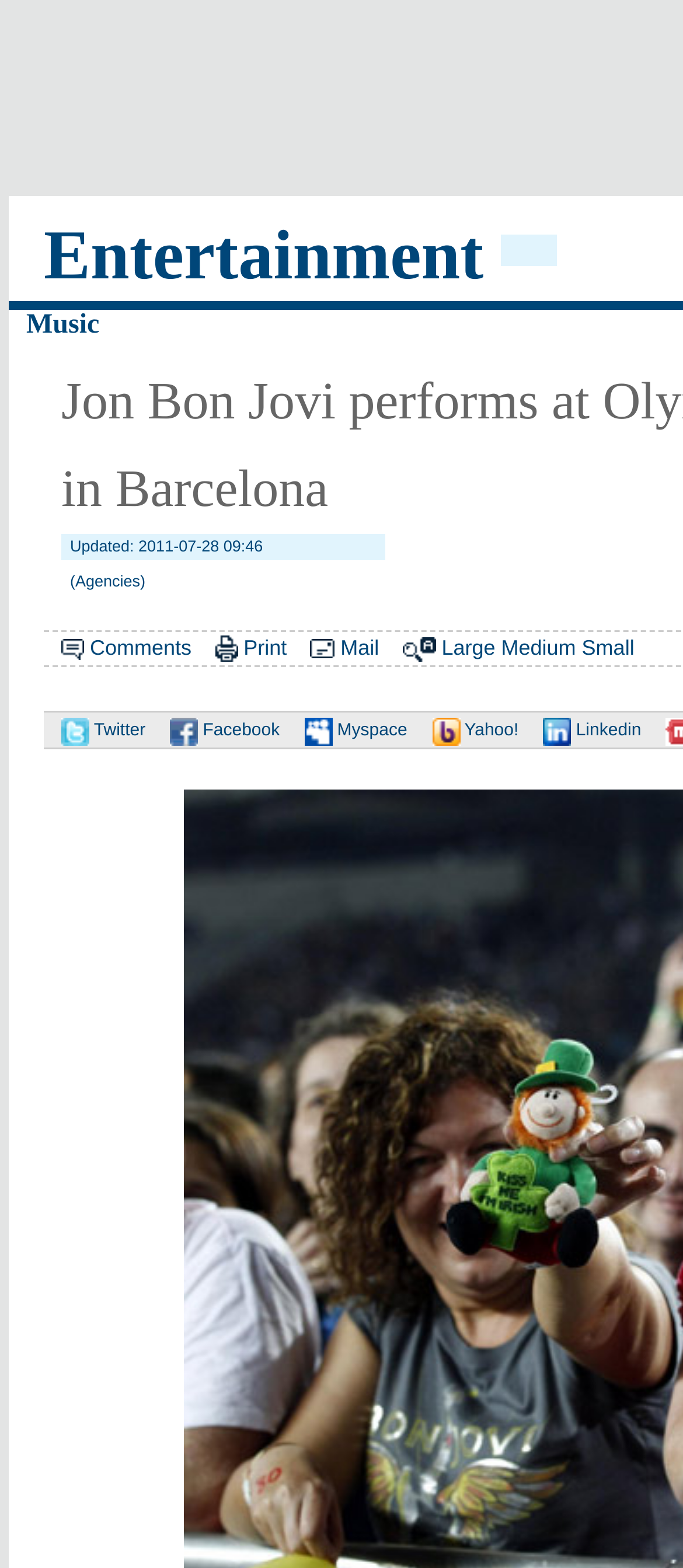Illustrate the webpage's structure and main components comprehensively.

The webpage appears to be an article about a concert by U.S. musician Jon Bon Jovi at Olympic stadium Lluis Companys in Barcelona on July 27, 2011. 

At the top, there is a heading that indicates the article was updated on July 28, 2011, at 09:46. Below the heading, there are three small images aligned horizontally, followed by a row of links, including "Comments", "Print", "Mail", "Large", "Medium", and "Small". 

On the left side, there is a category label "Entertainment" and a subcategory "Music". Below these labels, there are social media links, including "Twitter", "Facebook", "Myspace", "Yahoo!", and "Linkedin", each accompanied by a small icon.